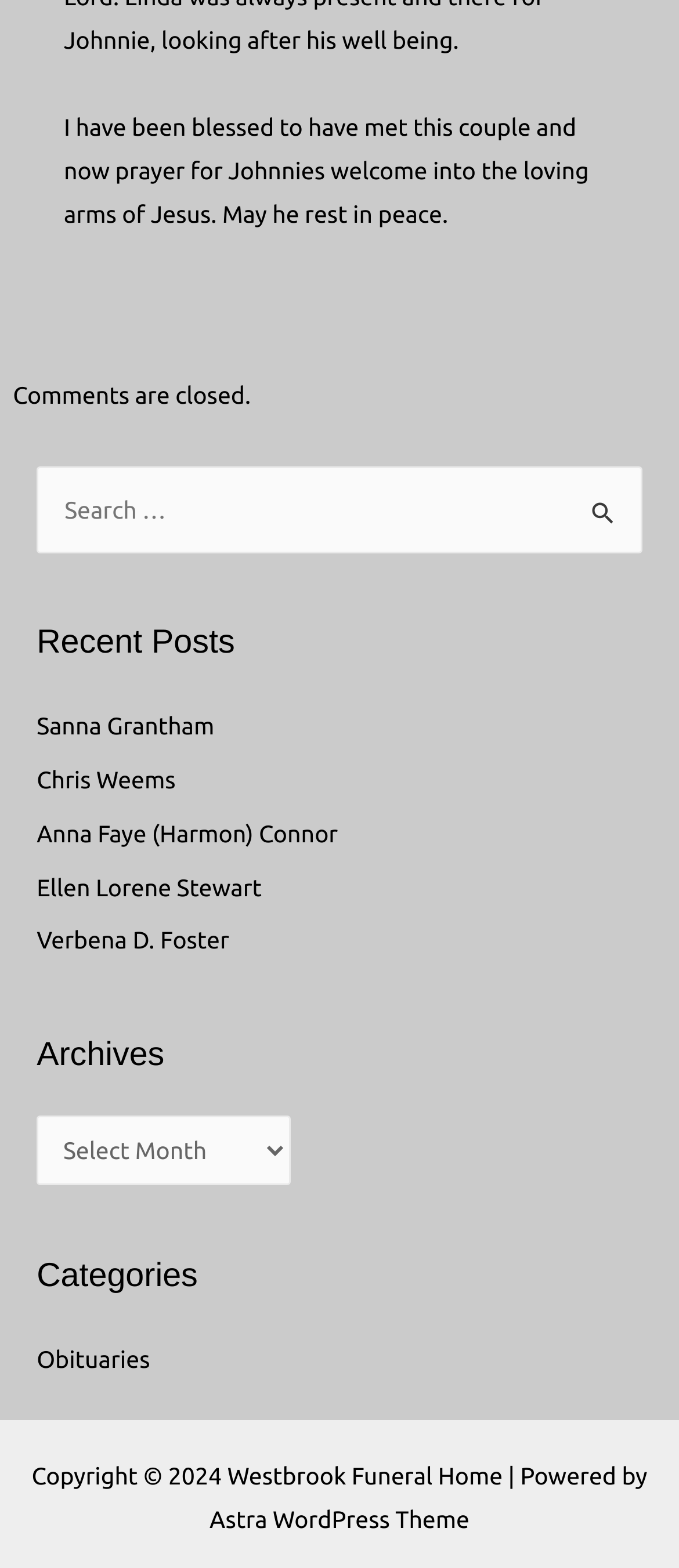Specify the bounding box coordinates of the region I need to click to perform the following instruction: "Click to view who liked this post". The coordinates must be four float numbers in the range of 0 to 1, i.e., [left, top, right, bottom].

None